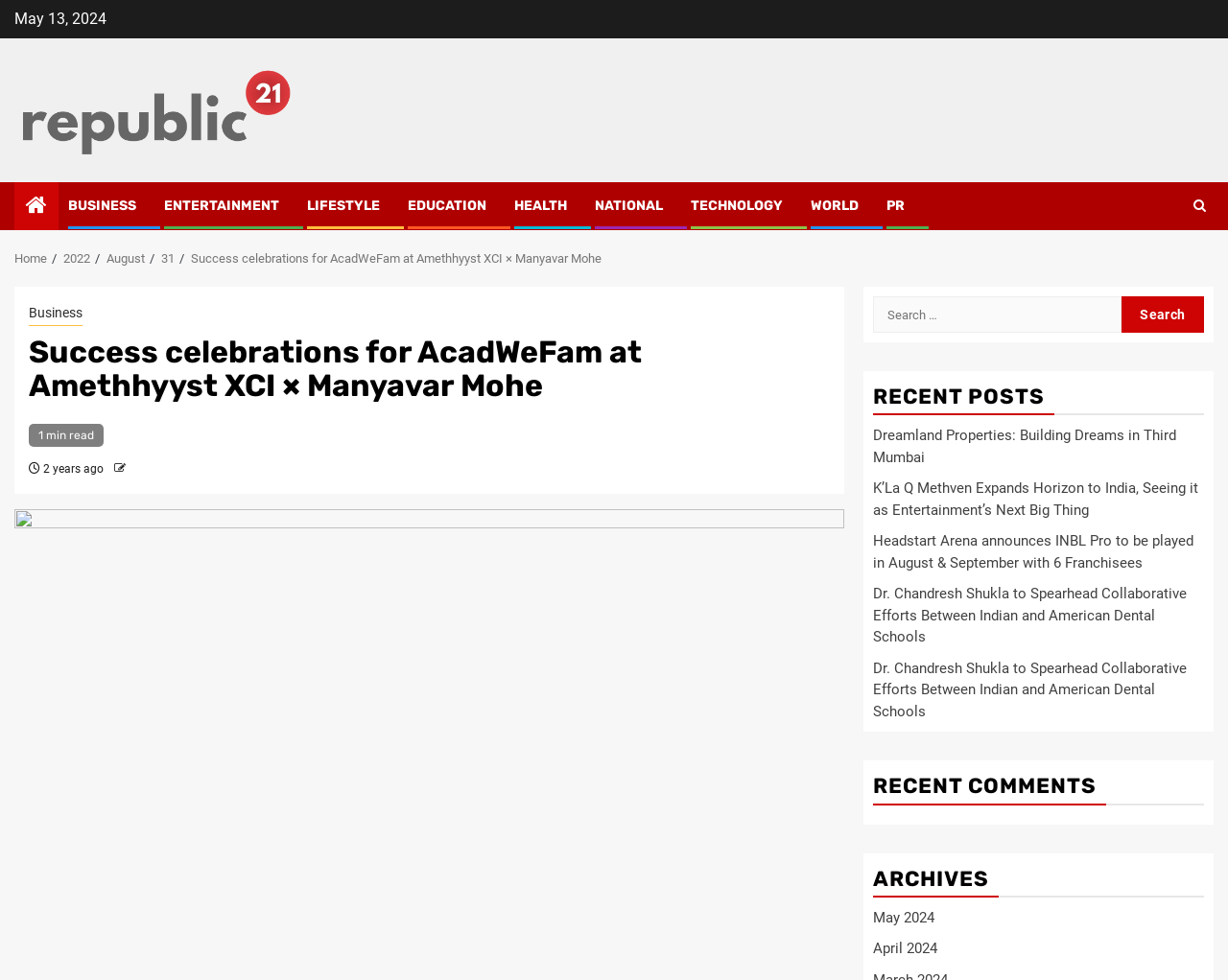Generate a comprehensive description of the webpage content.

The webpage appears to be a news article or blog post from Republic21, with the title "Success celebrations for AcadWeFam at Amethhyyst XCI × Manyavar Mohe". At the top left, there is a date "May 13, 2024" and a link to the Republic21 website, accompanied by the Republic21 logo. 

Below the title, there are several links to different categories, including BUSINESS, ENTERTAINMENT, LIFESTYLE, EDUCATION, HEALTH, NATIONAL, TECHNOLOGY, WORLD, and PR, which are evenly spaced and aligned horizontally.

On the right side, there is a navigation menu with breadcrumbs, showing the path from the home page to the current article. Below the navigation menu, there is a search bar with a search button.

The main content of the article is divided into sections. The first section has a heading with the same title as the webpage, followed by a short description and the time it takes to read the article, which is 1 minute. Below that, there is a timestamp indicating that the article was posted 2 years ago.

The next section is titled "RECENT POSTS" and lists several news articles with links to each article. The articles are stacked vertically, with the most recent one at the top.

Further down, there is a section titled "RECENT COMMENTS", followed by another section titled "ARCHIVES", which lists links to archived articles by month, with the most recent month at the top.